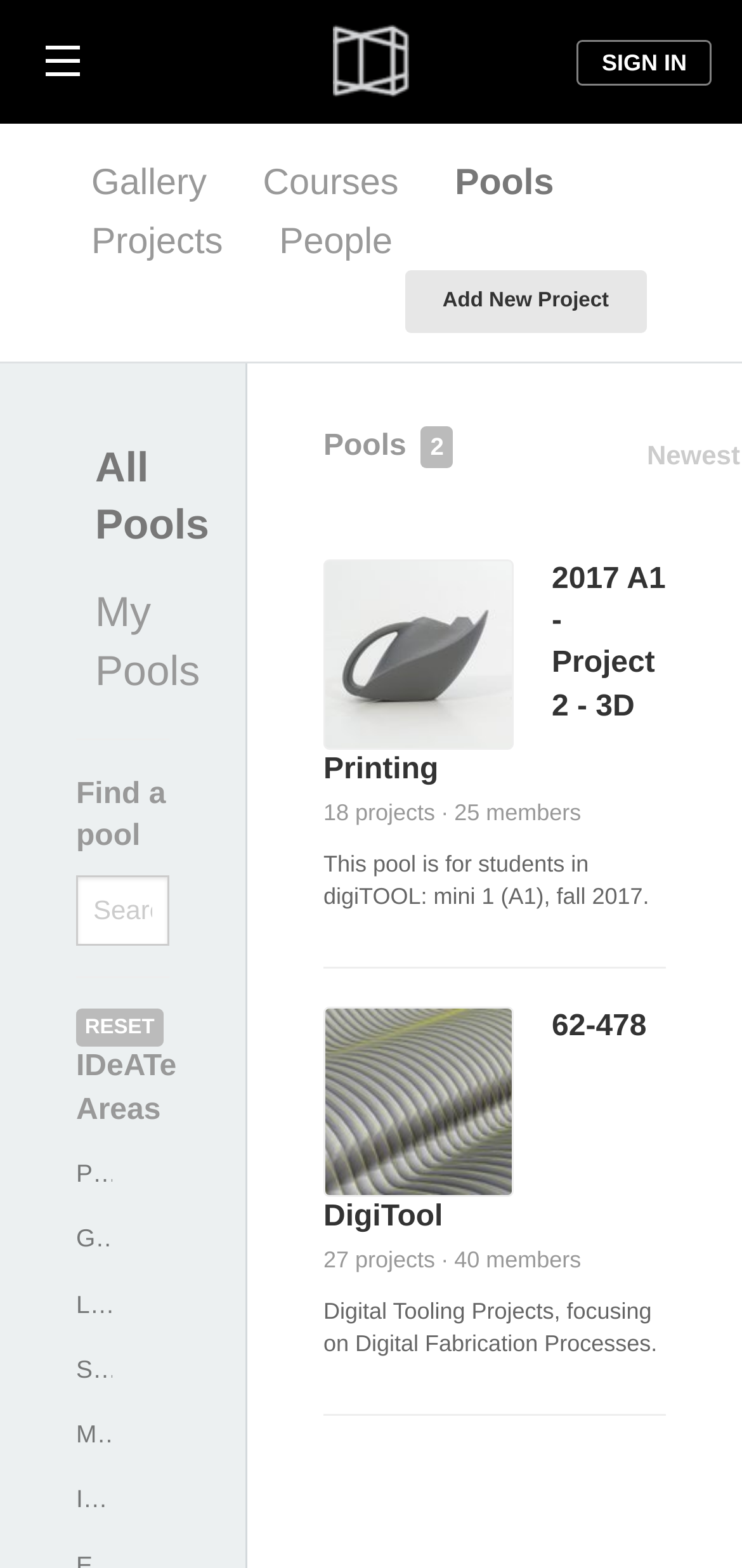What is the purpose of the 'Search' textbox?
Based on the visual information, provide a detailed and comprehensive answer.

The 'Search' textbox is located below the 'Find a pool' heading, suggesting that it is used to search for a pool. The textbox is also required to be false, implying that it is not mandatory to fill in the search criteria.